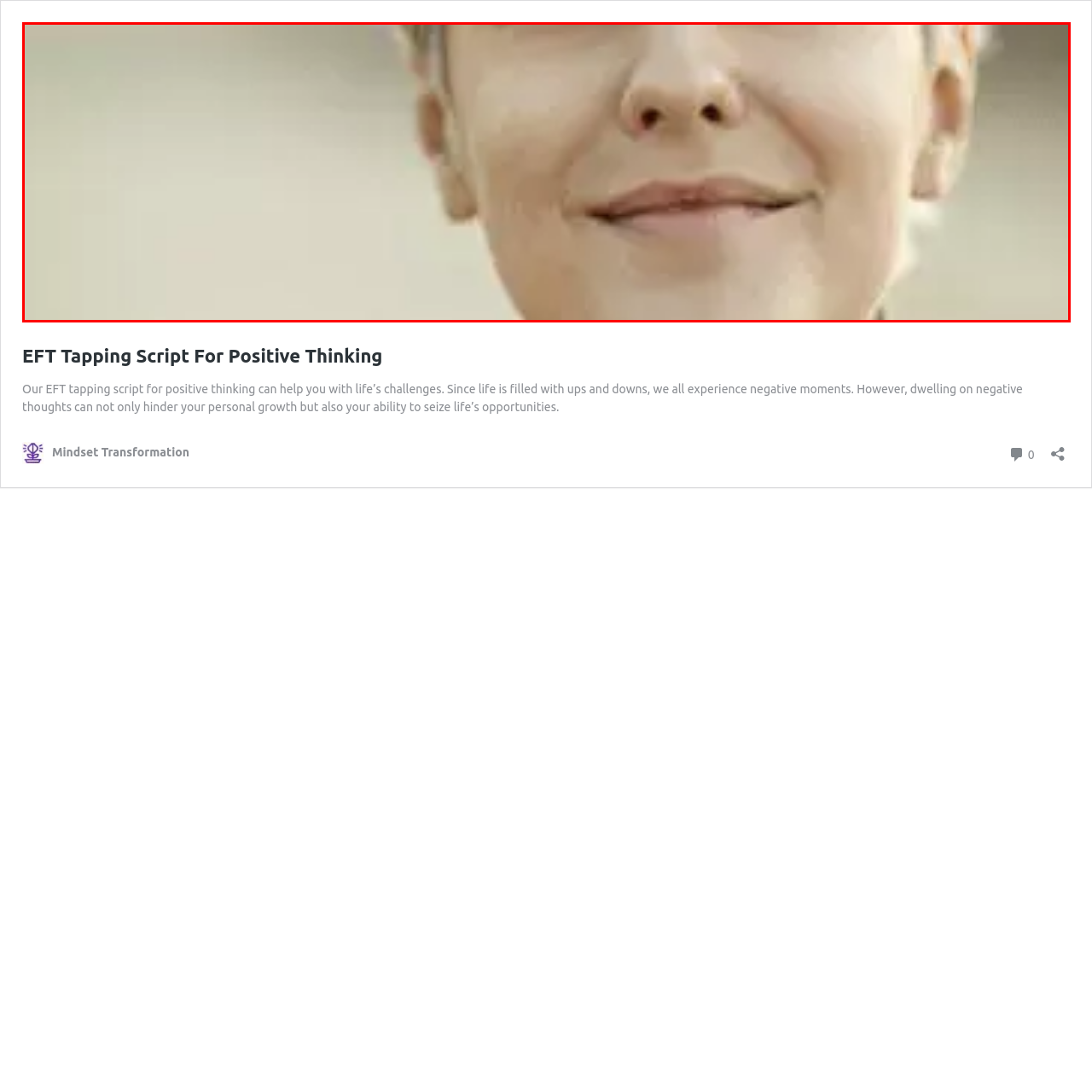Consider the image within the red frame and reply with a brief answer: What is the purpose of the EFT tapping script?

To aid individuals in overcoming life's challenges